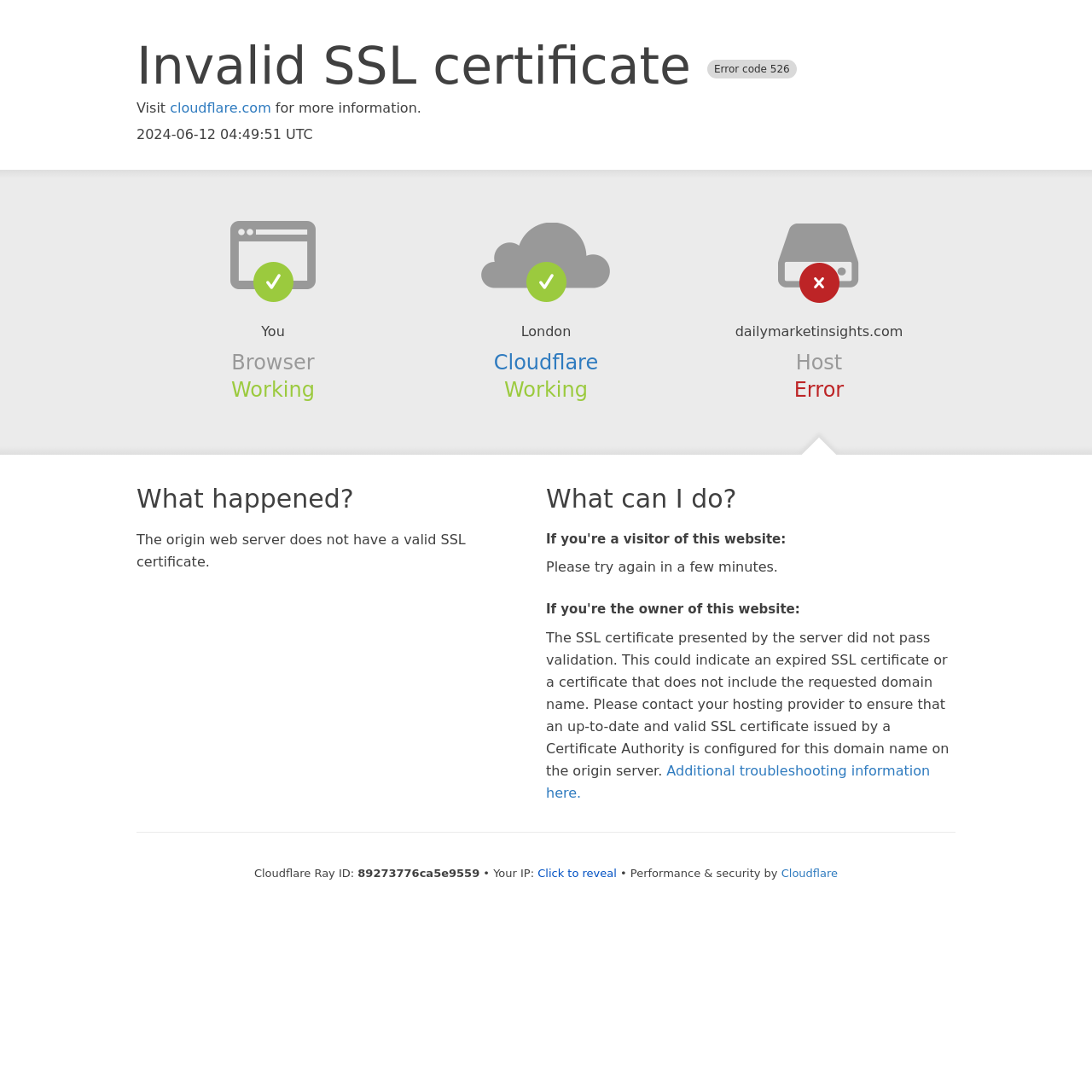What is the current date and time?
Please give a detailed answer to the question using the information shown in the image.

The current date and time is mentioned in the static text '2024-06-12 04:49:51 UTC' on the webpage.